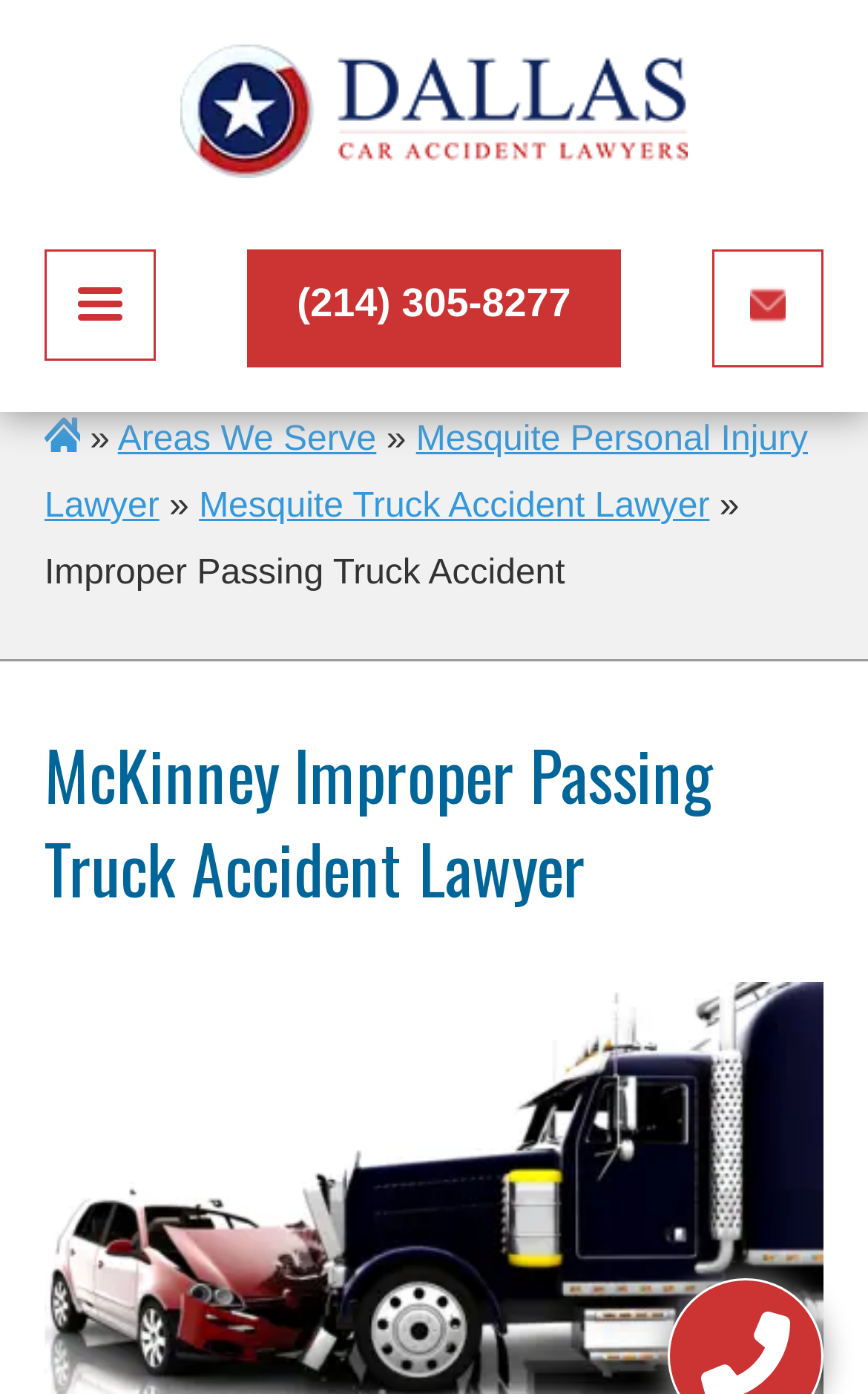Please determine the bounding box coordinates of the clickable area required to carry out the following instruction: "Click the 'FREE CASE REVIEW' link". The coordinates must be four float numbers between 0 and 1, represented as [left, top, right, bottom].

[0.09, 0.176, 0.91, 0.234]